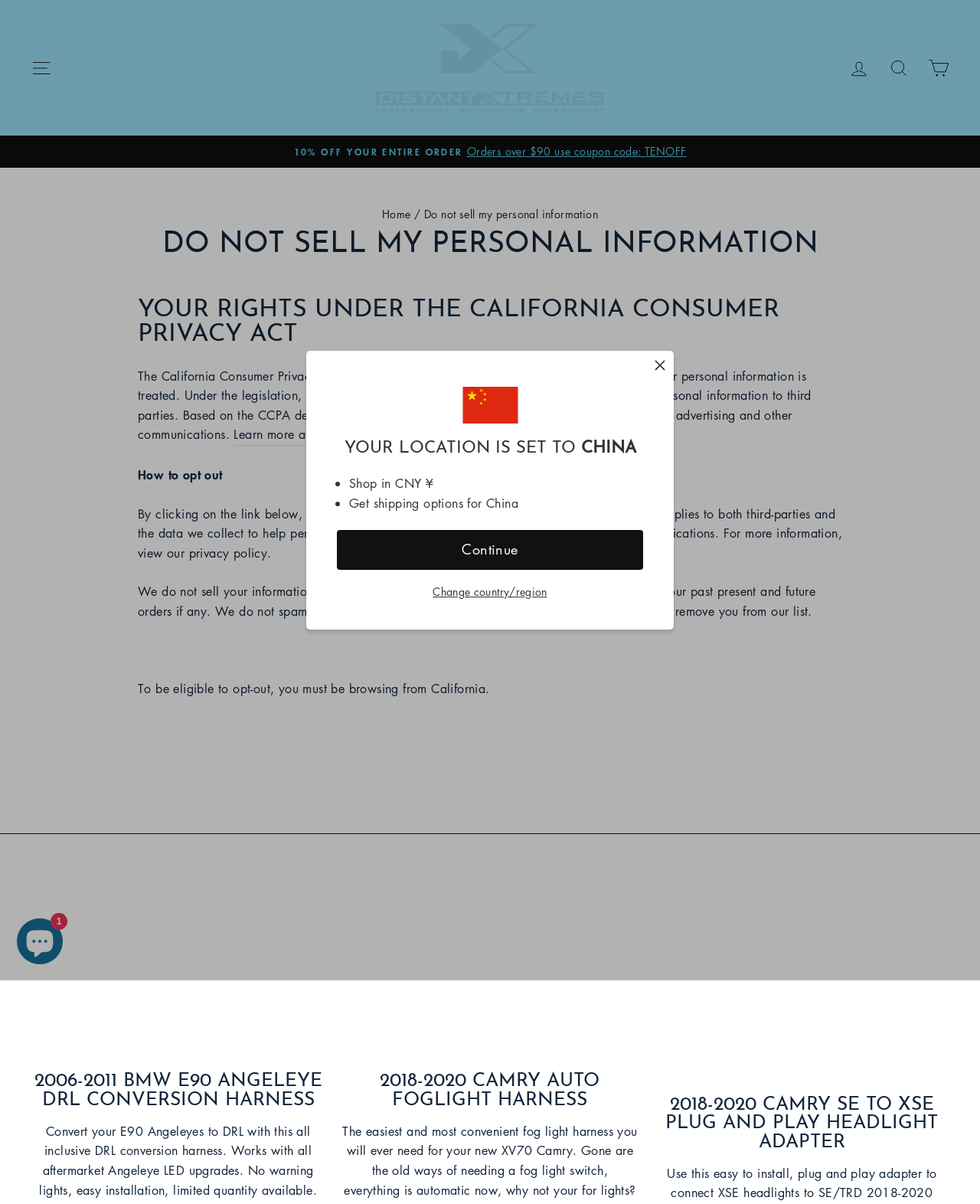Explain the webpage in detail.

This webpage is about the California Consumer Privacy Act (CCPA) and how it affects personal data. At the top, there is a notification bar with a dismiss button, informing users that their location is set to China and offering options to shop in CNY ¥, get shipping options, or change the country/region.

Below the notification bar, there is a site navigation button, a DistantXtremes logo, and links to log in, search, and cart. A slideshow pause button is also present.

The main content of the page is divided into sections. The first section explains the CCPA, stating that California residents can opt out of the "sale" of their personal information to third parties. A link to learn more about CCPA and privacy rights is provided.

The next section explains how to opt out, with a link to stop collecting or selling personal information. The text also clarifies that the website only uses personal information to send special deals related to past, present, and future orders, and that users can opt out of receiving these deals.

A note is added, stating that users must be browsing from California to be eligible to opt out.

Below this section, there are three product listings, each with a link and a heading. The products are a BMW E90 Angeleye DRL conversion harness, a 2018-2020 Camry auto foglight harness, and a 2018-2020 Camry SE to XSE plug and play headlight adapter. Each listing has a brief description of the product.

At the bottom of the page, there is a Shopify online store chat window with a chat button.